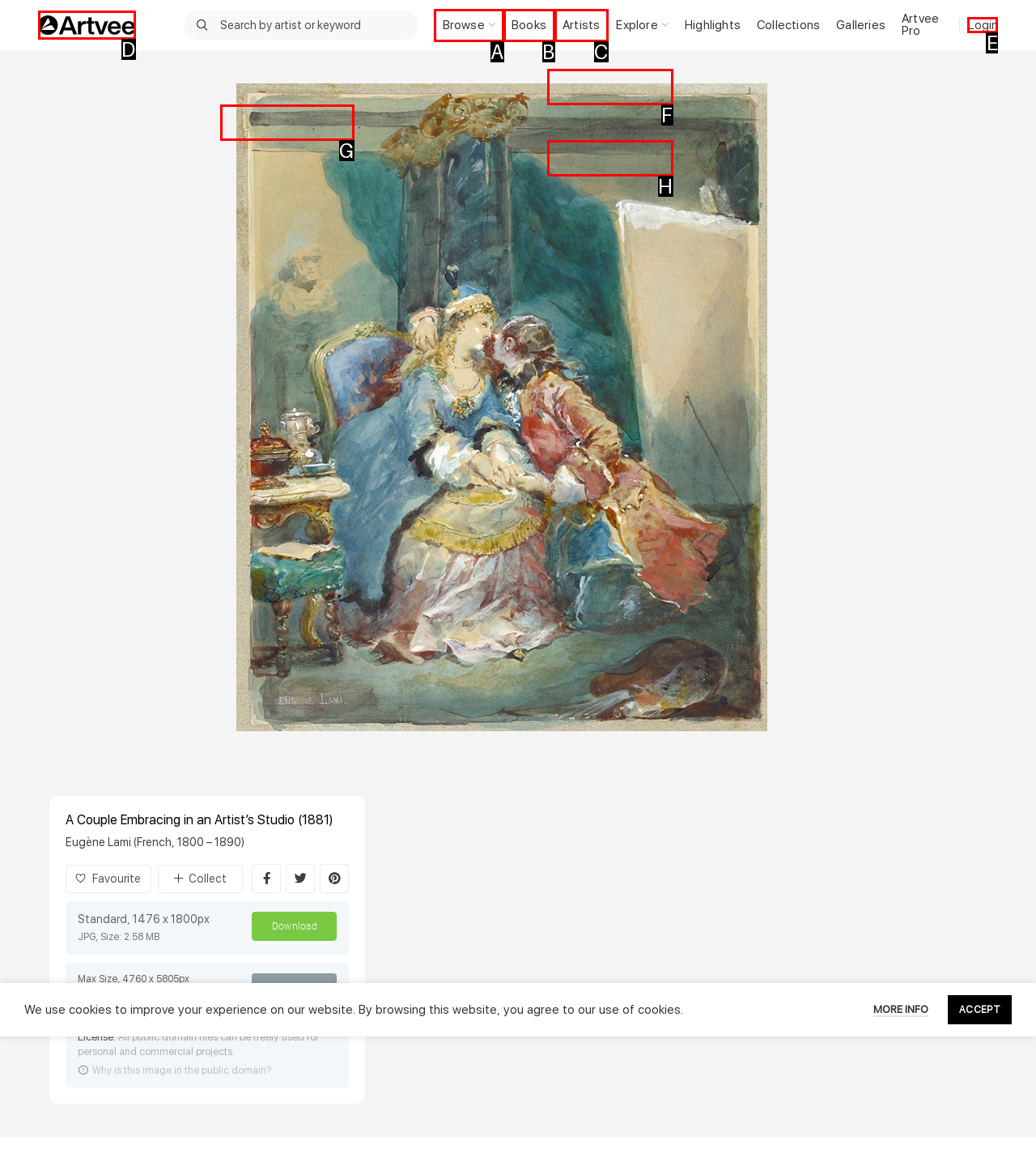Decide which HTML element to click to complete the task: Login to Artvee Provide the letter of the appropriate option.

E